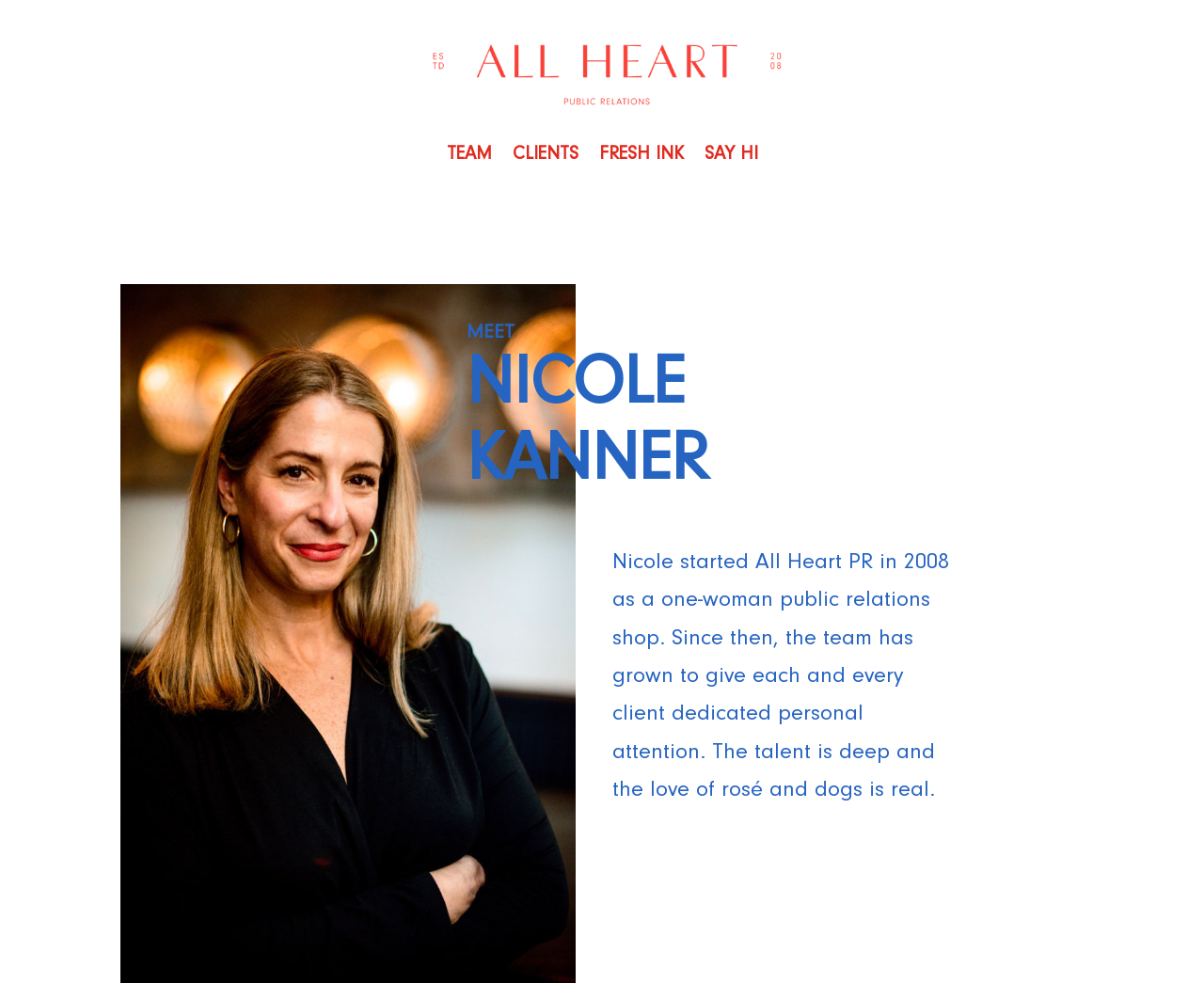Identify and provide the bounding box coordinates of the UI element described: "Clients". The coordinates should be formatted as [left, top, right, bottom], with each number being a float between 0 and 1.

[0.425, 0.121, 0.48, 0.193]